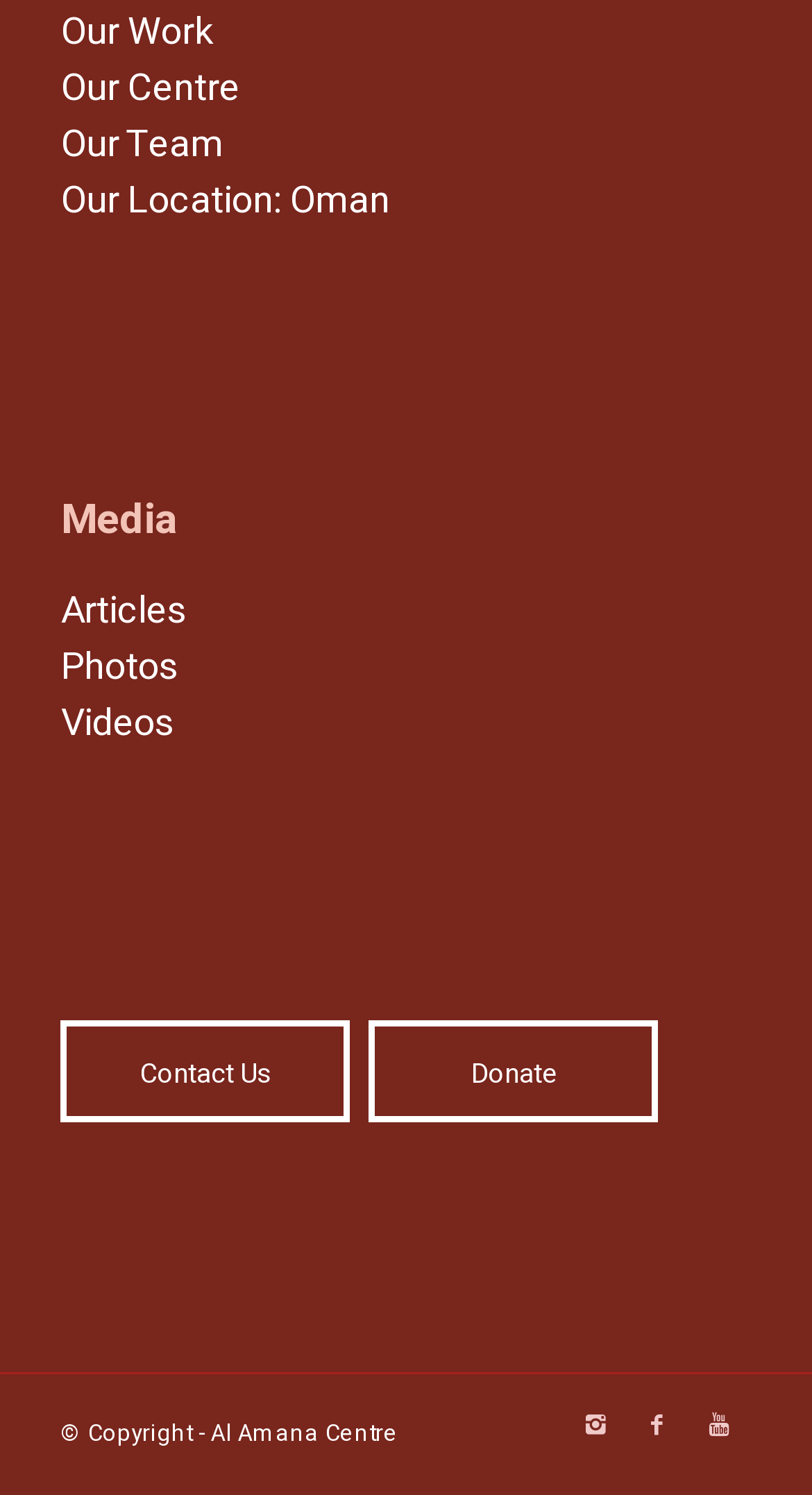How many social media links are there?
Look at the image and answer the question with a single word or phrase.

3